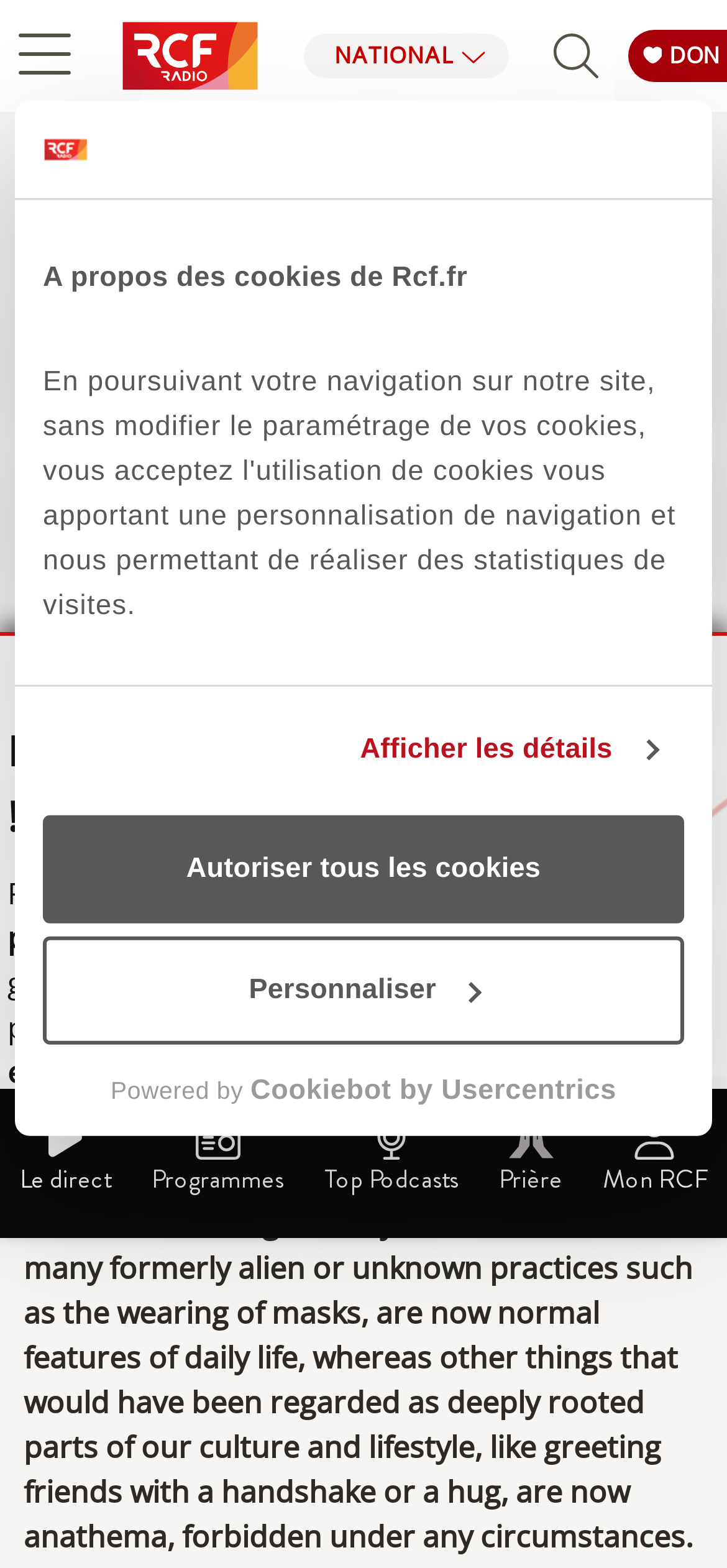Find the bounding box coordinates of the clickable element required to execute the following instruction: "Click the 'Vie Spirituelle' link". Provide the coordinates as four float numbers between 0 and 1, i.e., [left, top, right, bottom].

[0.203, 0.107, 0.383, 0.155]